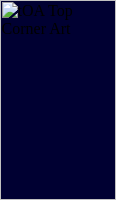Give a concise answer using one word or a phrase to the following question:
What type of content does the website focus on?

Wrestling-related